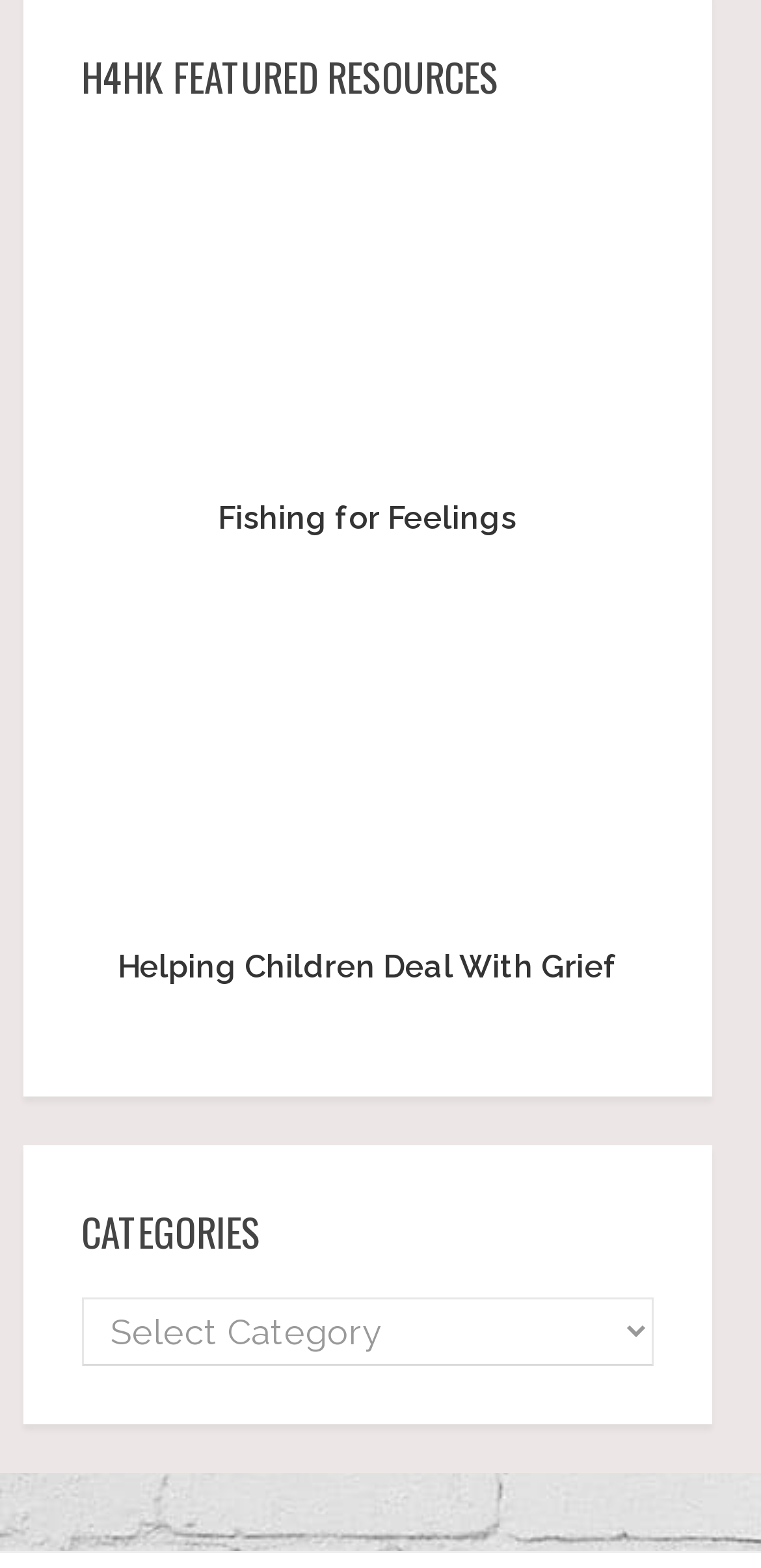Reply to the question with a single word or phrase:
What is the first featured resource?

Fishing for Feelings